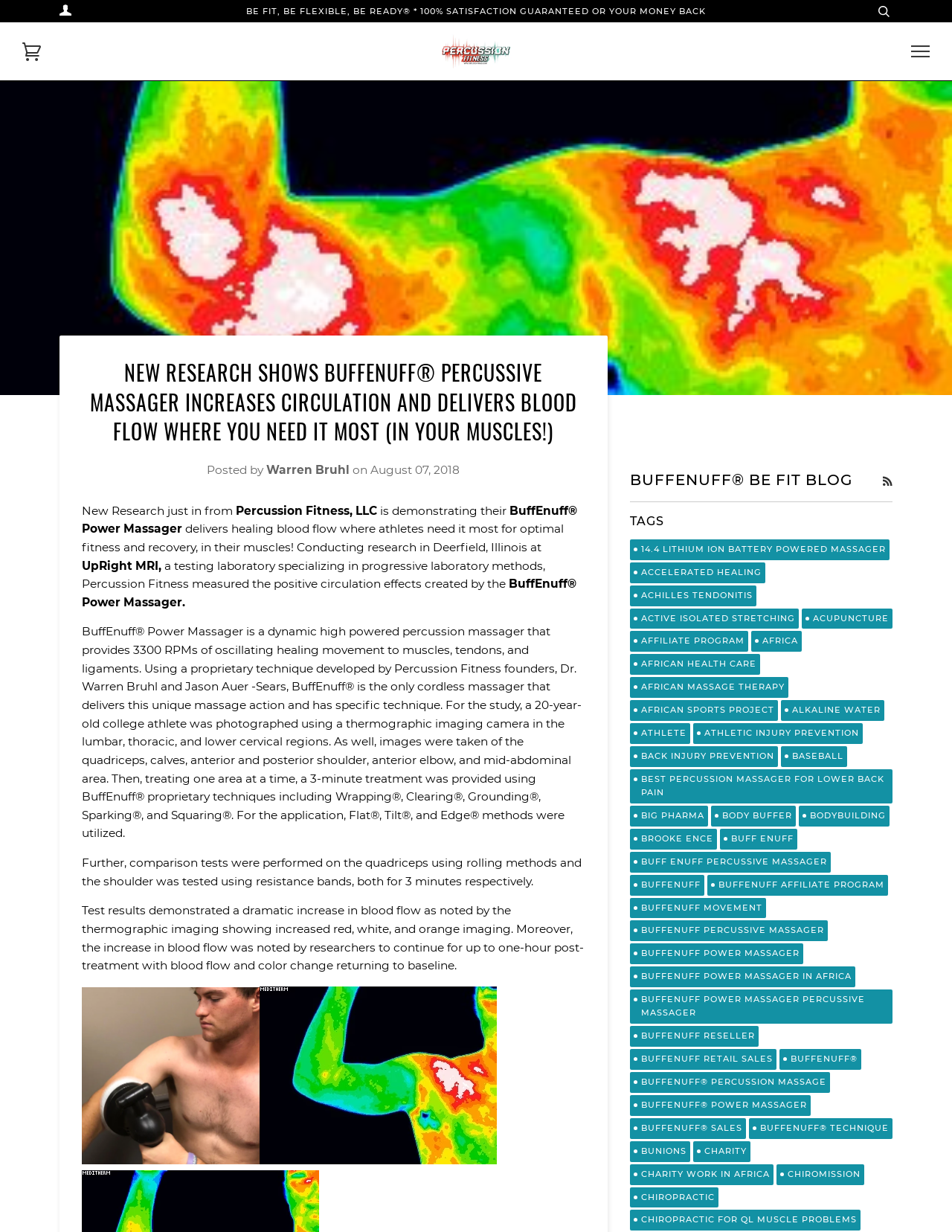Pinpoint the bounding box coordinates for the area that should be clicked to perform the following instruction: "Explore the tags related to athletic injury prevention".

[0.661, 0.438, 0.934, 0.455]